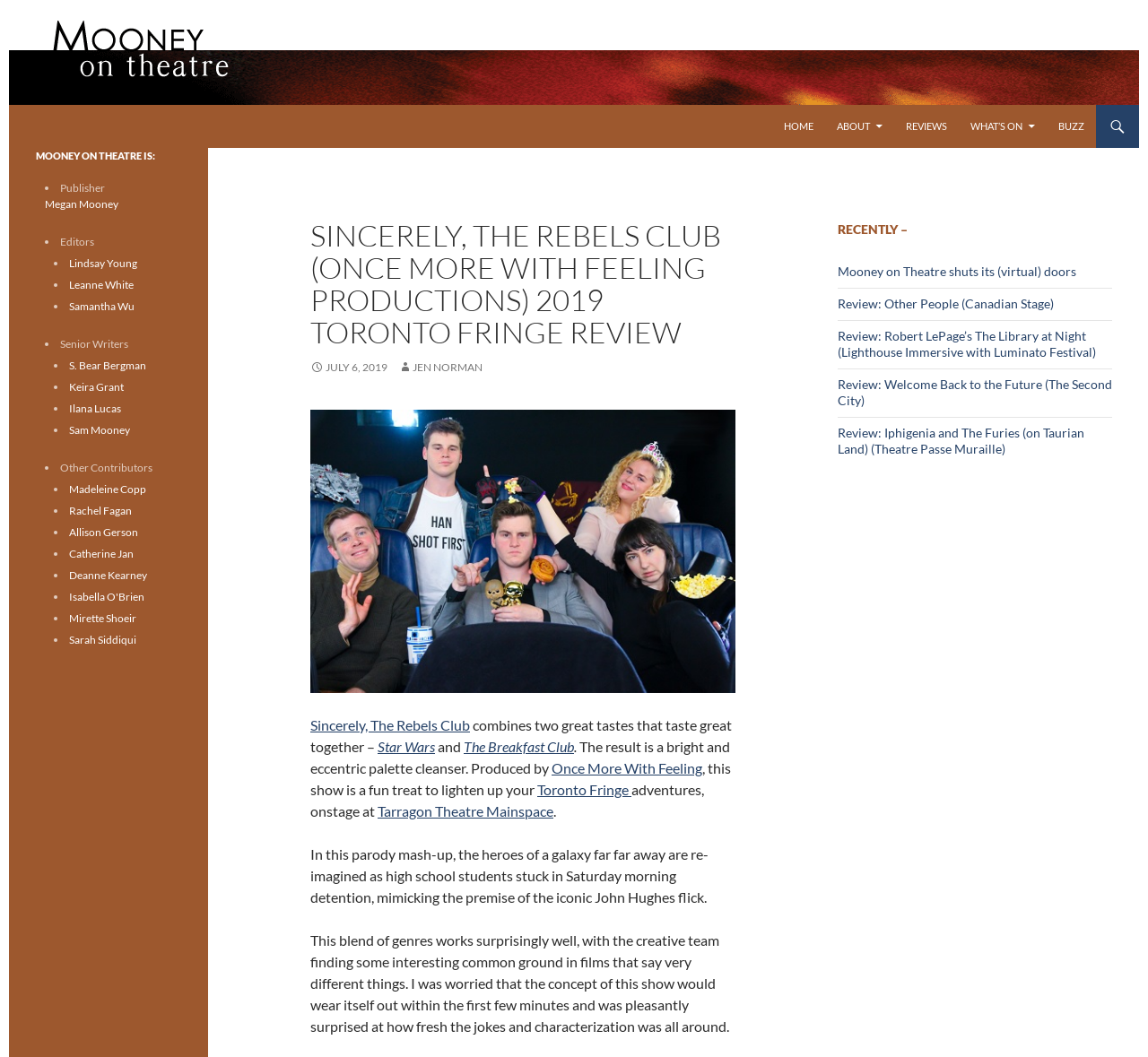What is the name of the theatre company?
Using the image, elaborate on the answer with as much detail as possible.

The answer can be found in the text 'Produced by Once More With Feeling, this show is a fun treat to lighten up your...' which indicates that Once More With Feeling is the name of the theatre company producing the show.